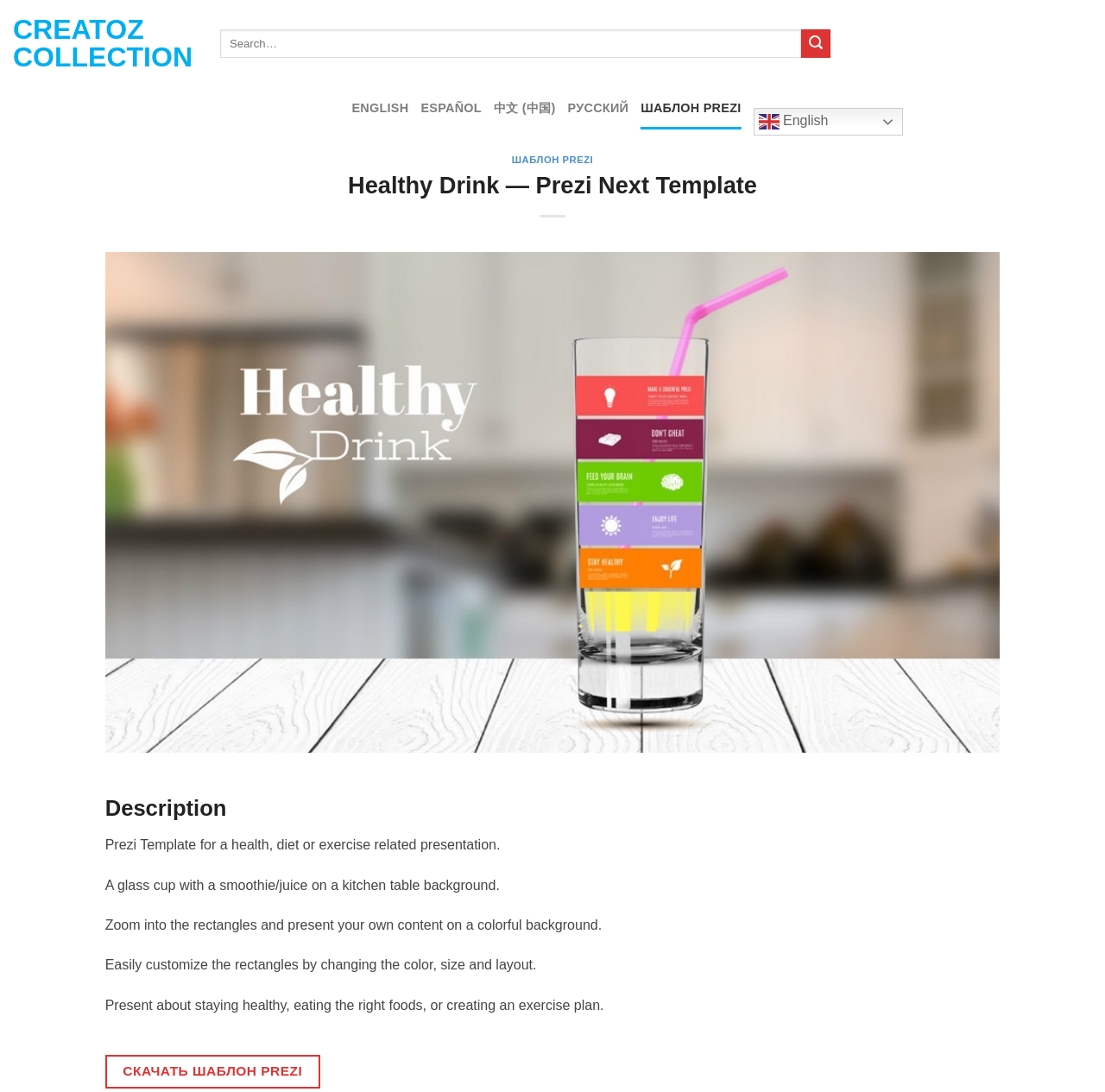What is the purpose of the search box?
Using the visual information from the image, give a one-word or short-phrase answer.

To search templates